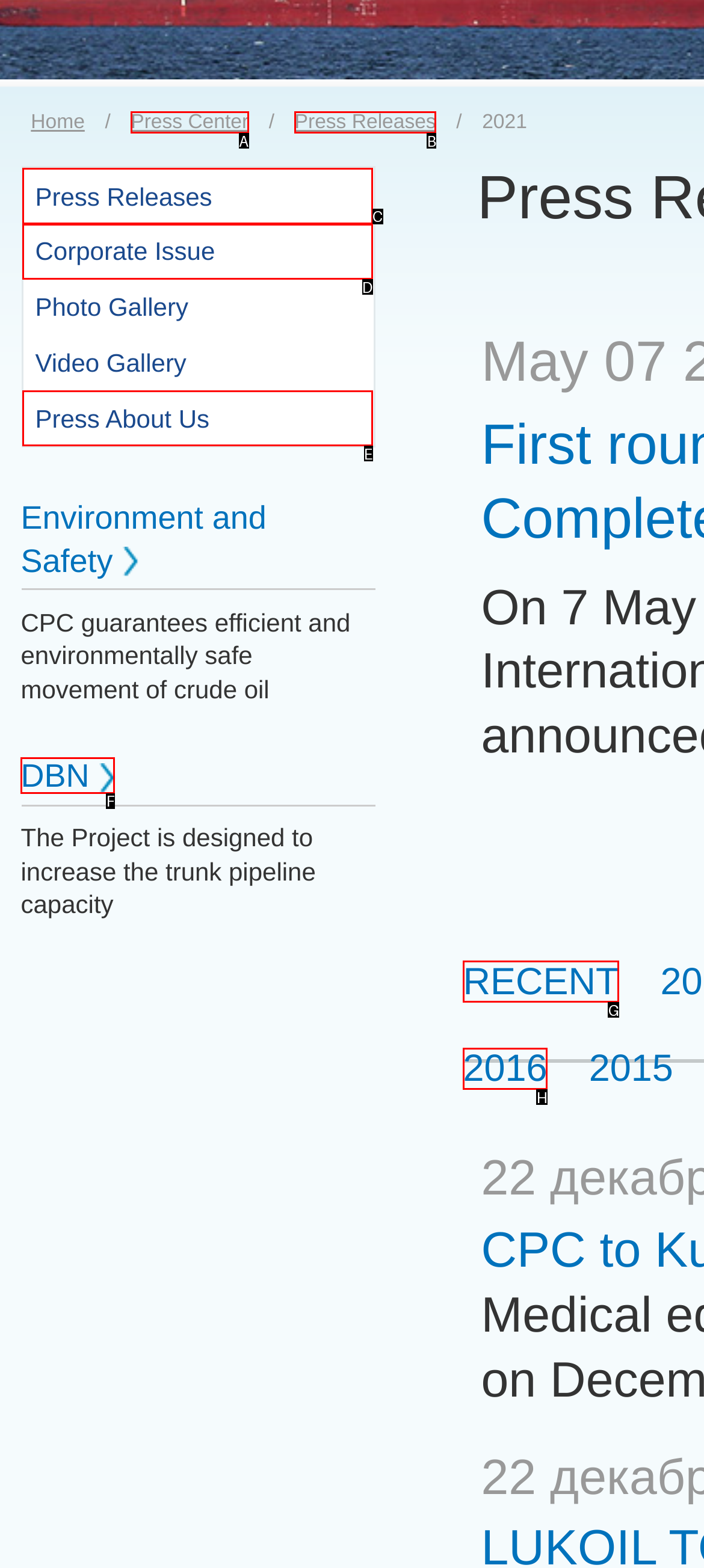What letter corresponds to the UI element described here: Press About Us
Reply with the letter from the options provided.

E